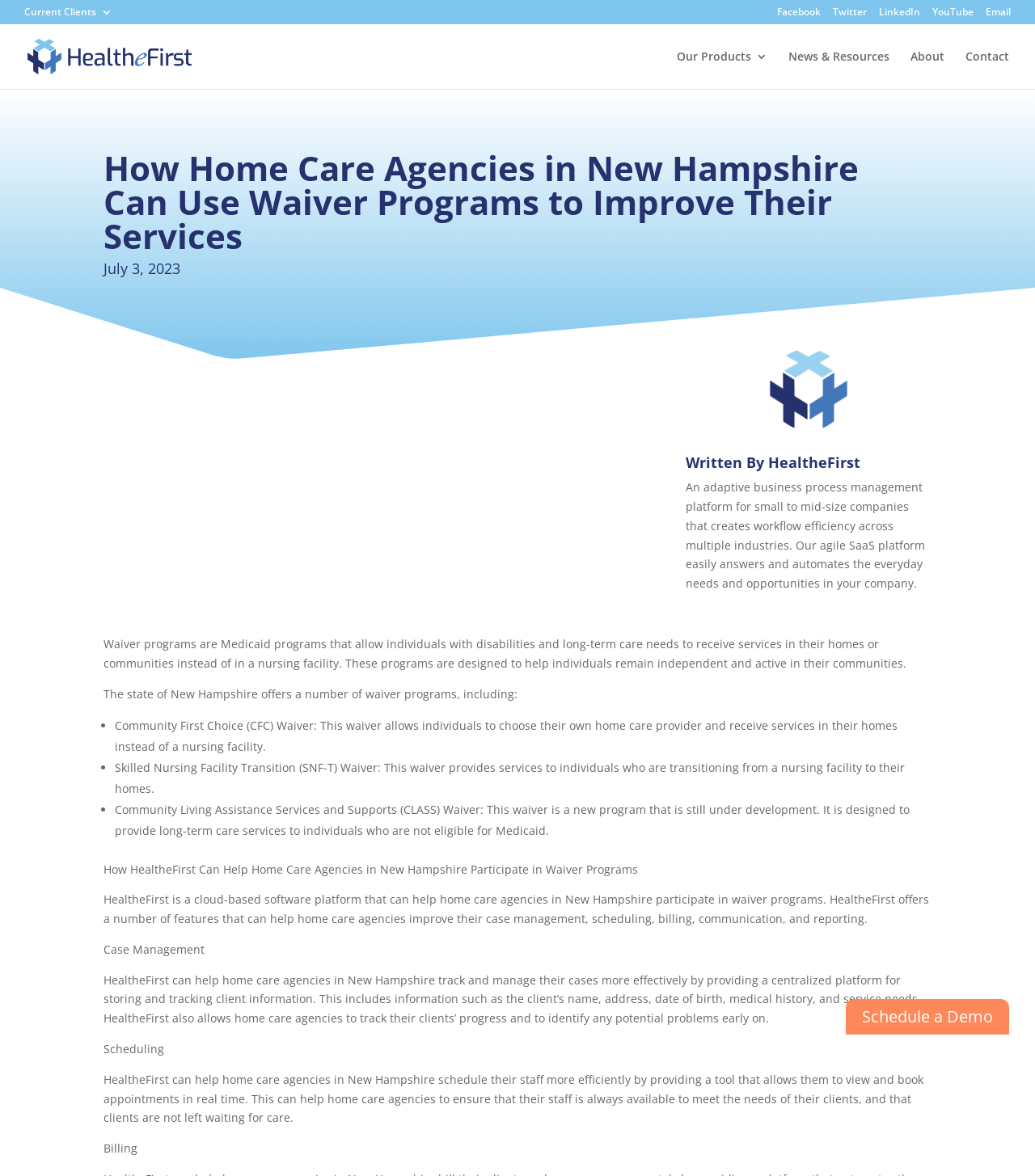Identify the bounding box of the UI component described as: "Email".

[0.952, 0.006, 0.977, 0.021]